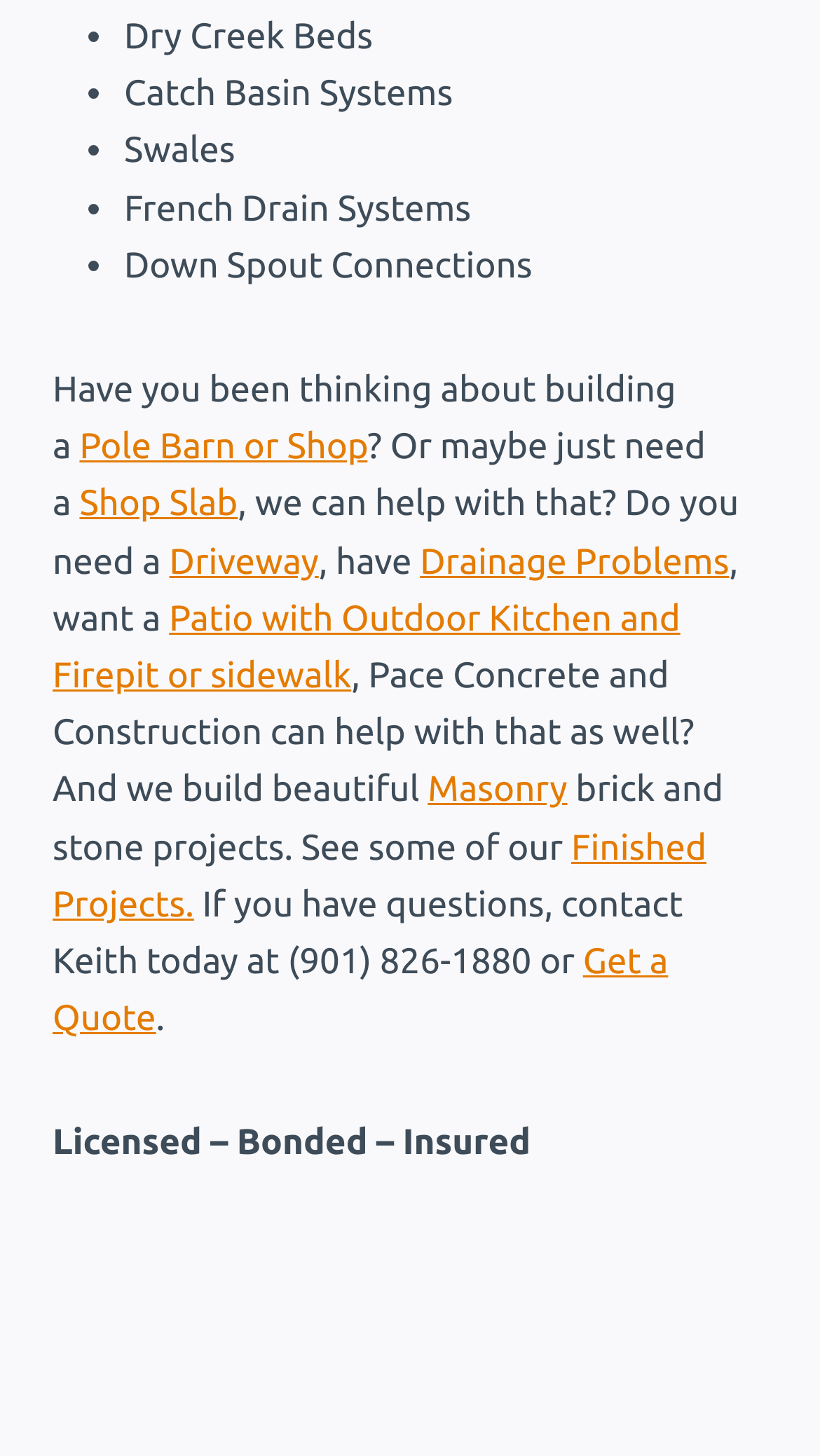Provide the bounding box coordinates of the HTML element this sentence describes: "Expand/collapse navigation".

None